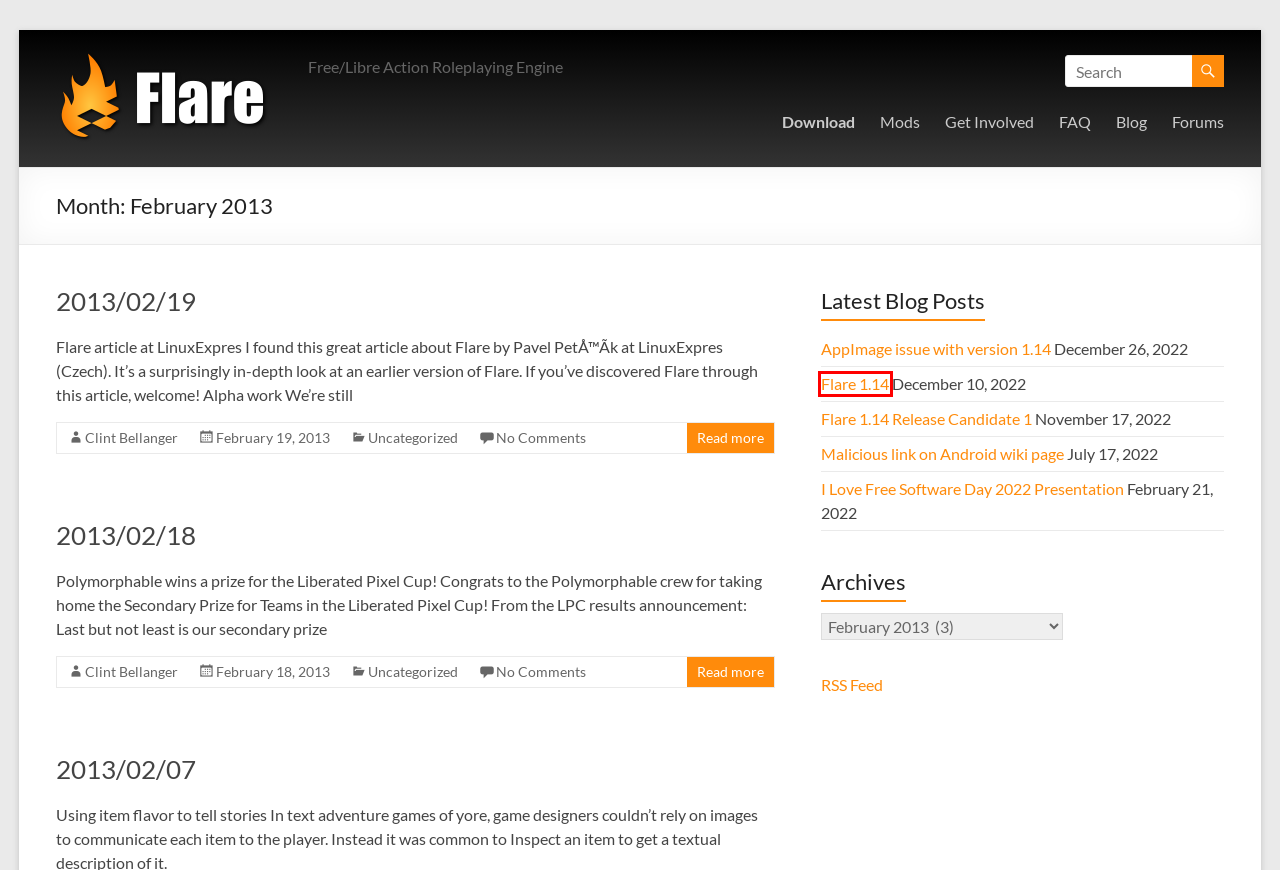Analyze the screenshot of a webpage that features a red rectangle bounding box. Pick the webpage description that best matches the new webpage you would see after clicking on the element within the red bounding box. Here are the candidates:
A. Flare – Free/Libre Action Roleplaying Engine
B. FAQ – Flare
C. 2013/02/18 – Flare
D. 2013/02/19 – Flare
E. Flare 1.14 – Flare
F. Get Involved – Flare
G. Clint Bellanger – Flare
H. Uncategorized – Flare

E